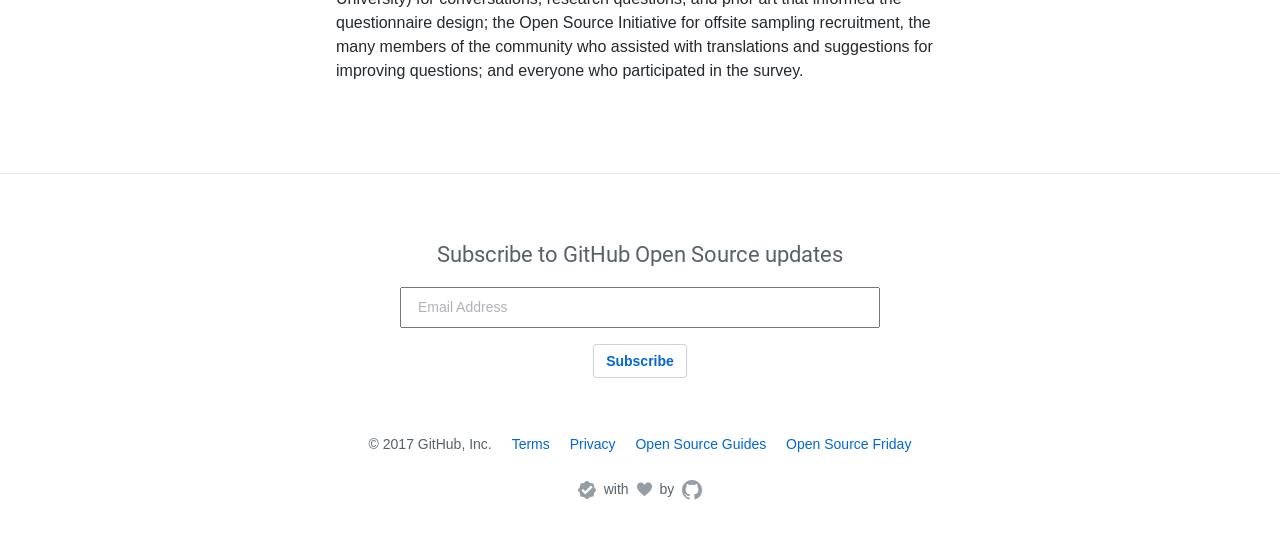Please study the image and answer the question comprehensively:
What is the purpose of the textbox in the footer?

The textbox is located in the footer section of the webpage, and it is accompanied by a 'Subscribe' button. This suggests that the textbox is used to input an email address or other information to subscribe to GitHub Open Source updates.